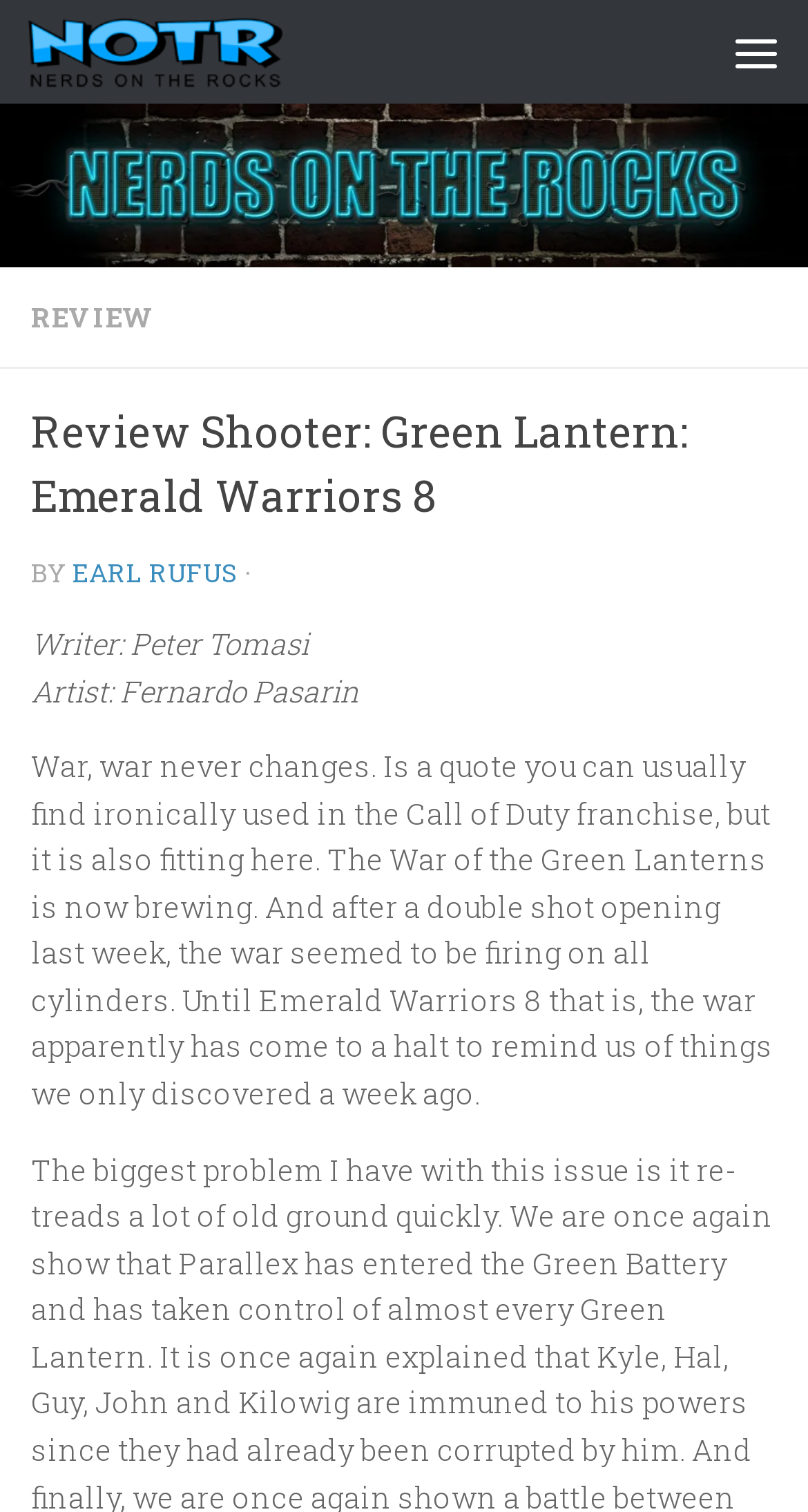Using the provided description: "title="Menu"", find the bounding box coordinates of the corresponding UI element. The output should be four float numbers between 0 and 1, in the format [left, top, right, bottom].

[0.872, 0.0, 1.0, 0.069]